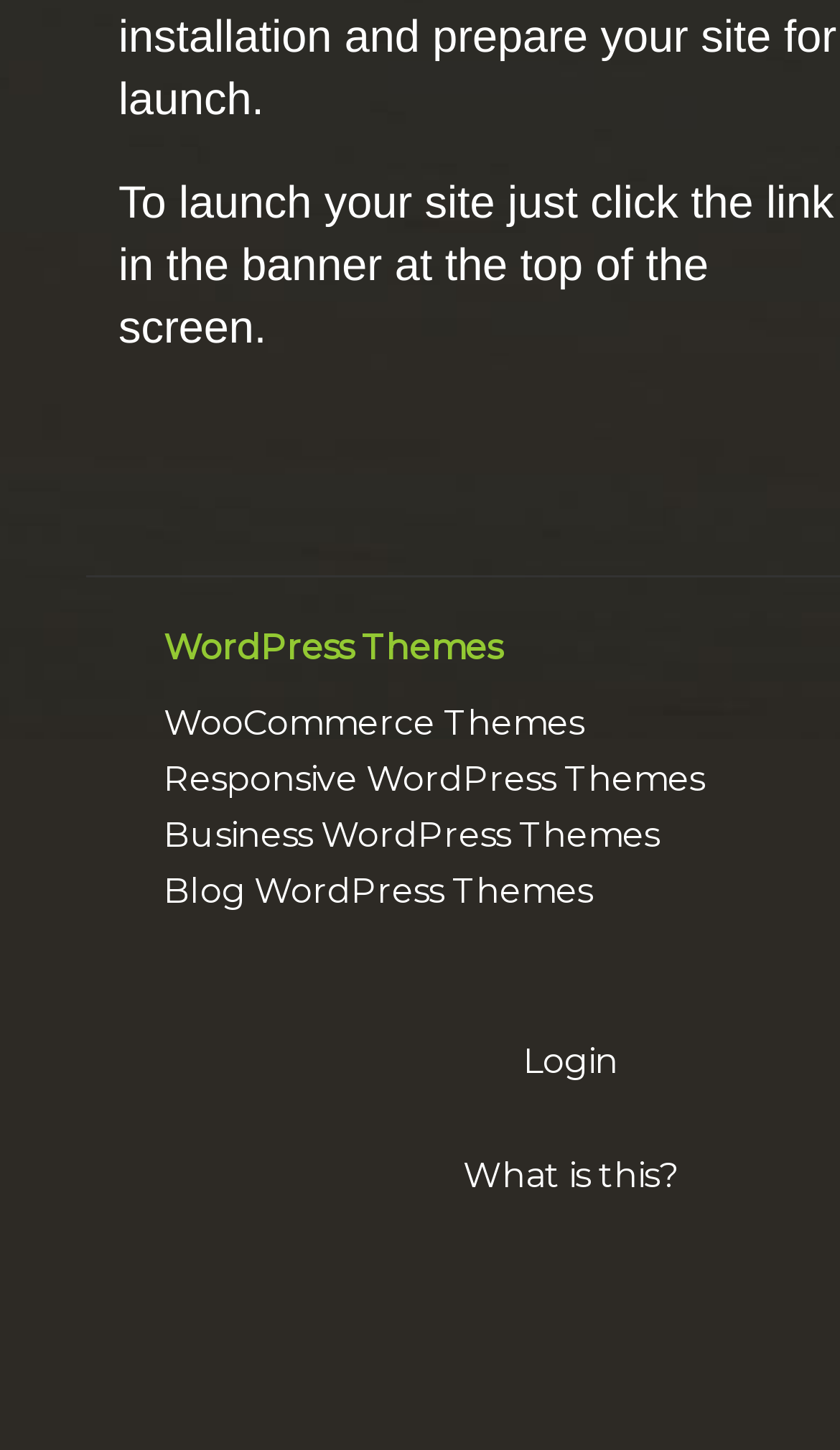Using the given element description, provide the bounding box coordinates (top-left x, top-left y, bottom-right x, bottom-right y) for the corresponding UI element in the screenshot: WordPress Themes

[0.195, 0.432, 0.597, 0.46]